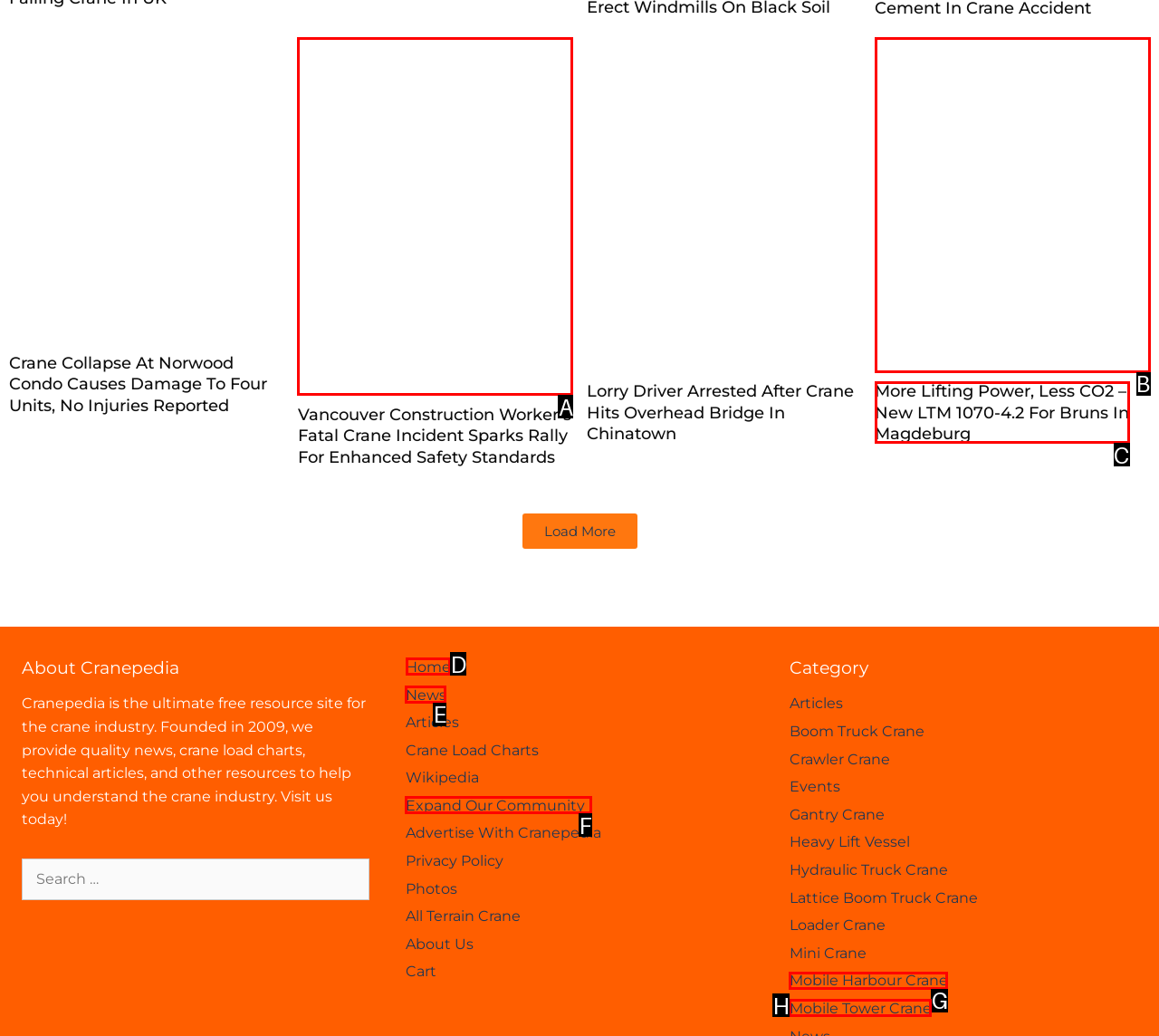Find the appropriate UI element to complete the task: Visit the home page. Indicate your choice by providing the letter of the element.

D